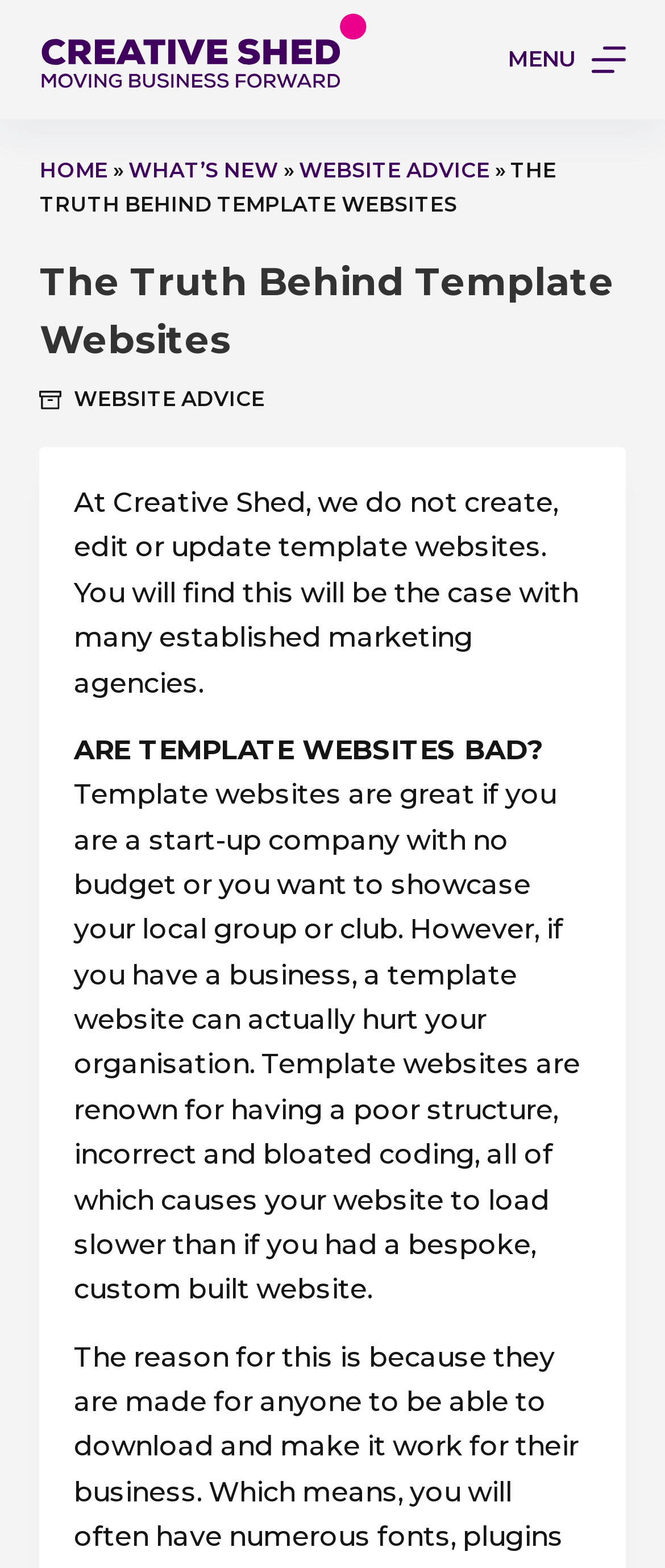Reply to the question below using a single word or brief phrase:
What is the name of the agency?

Creative Shed Agency